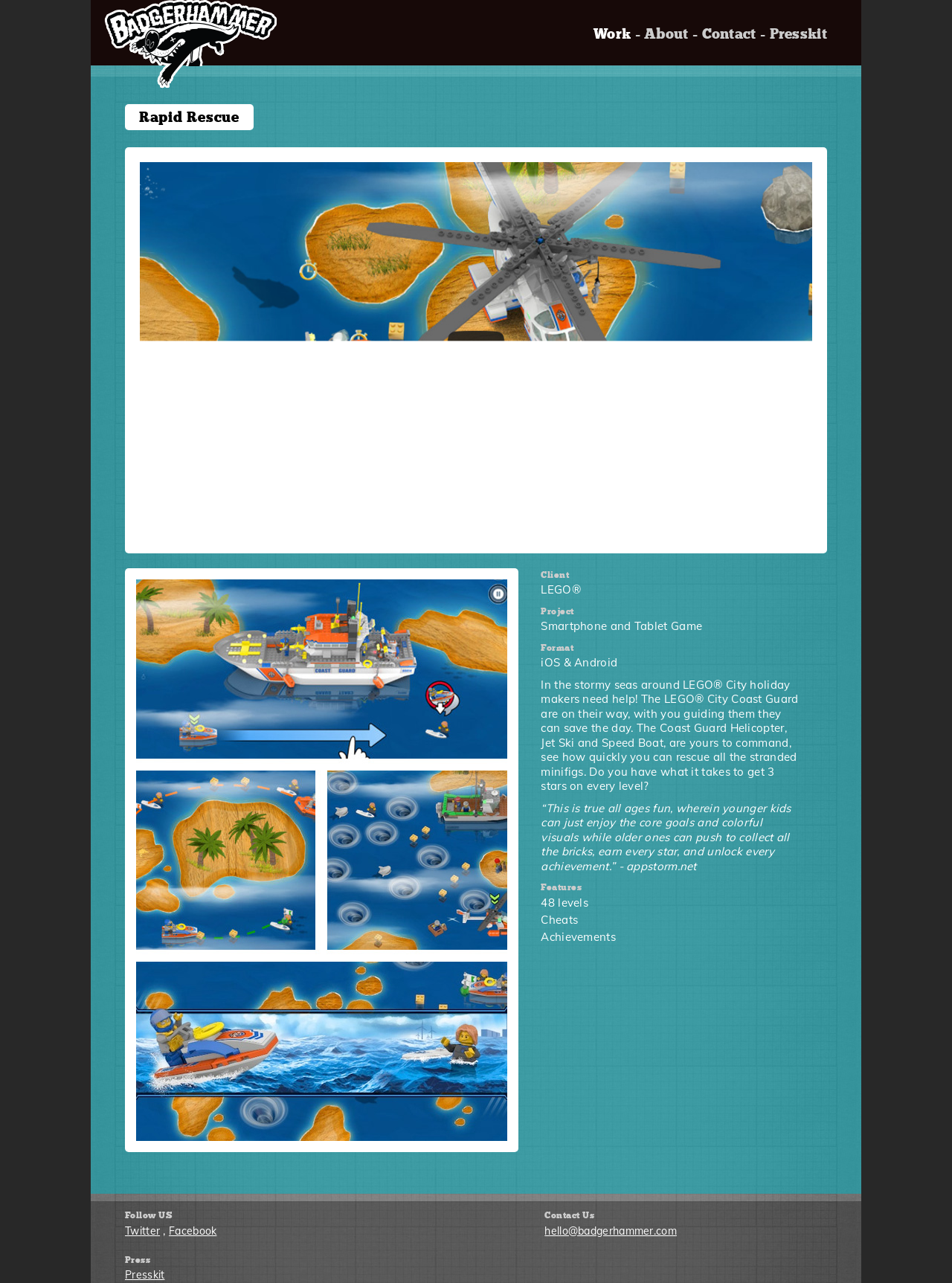Please answer the following question using a single word or phrase: What social media platforms can you follow the team on?

Twitter, Facebook